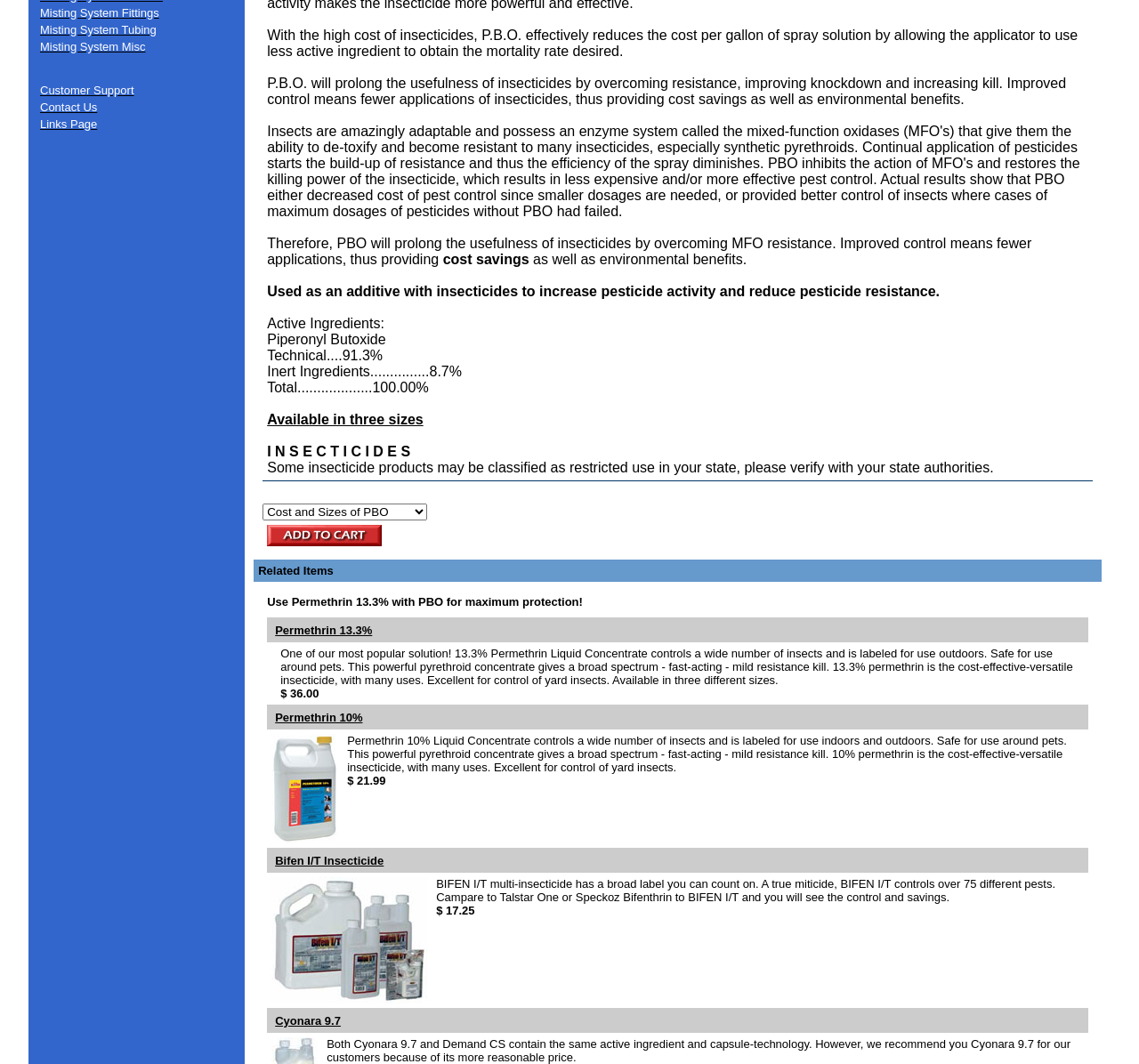Extract the bounding box coordinates for the UI element described by the text: "5000 seeds". The coordinates should be in the form of [left, top, right, bottom] with values between 0 and 1.

None